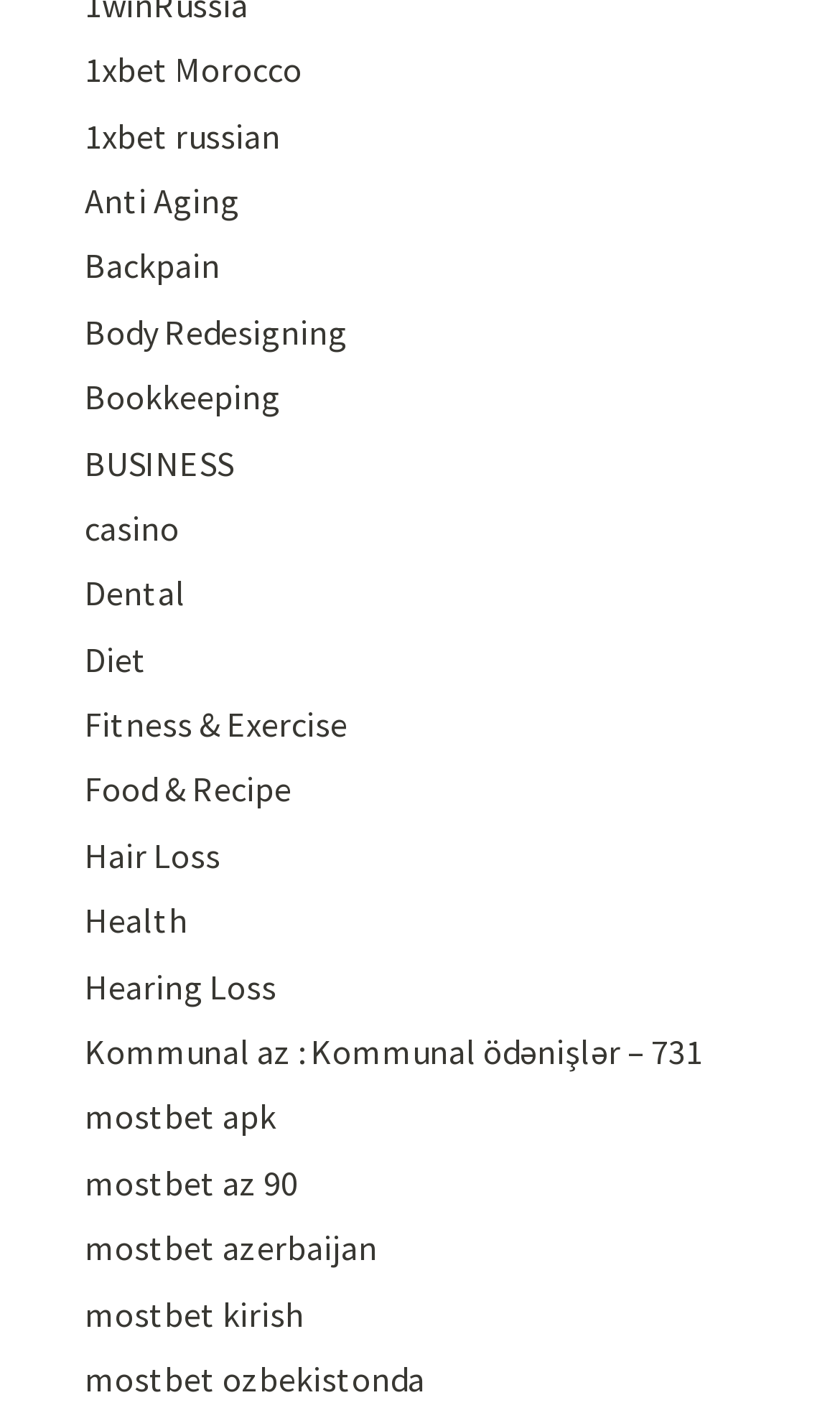Are there any links related to health on the webpage?
Using the image as a reference, deliver a detailed and thorough answer to the question.

I examined the OCR text of each link element and found that there are several links related to health, such as 'Backpain', 'Dental', 'Diet', 'Fitness & Exercise', 'Hair Loss', 'Health', and 'Hearing Loss'.